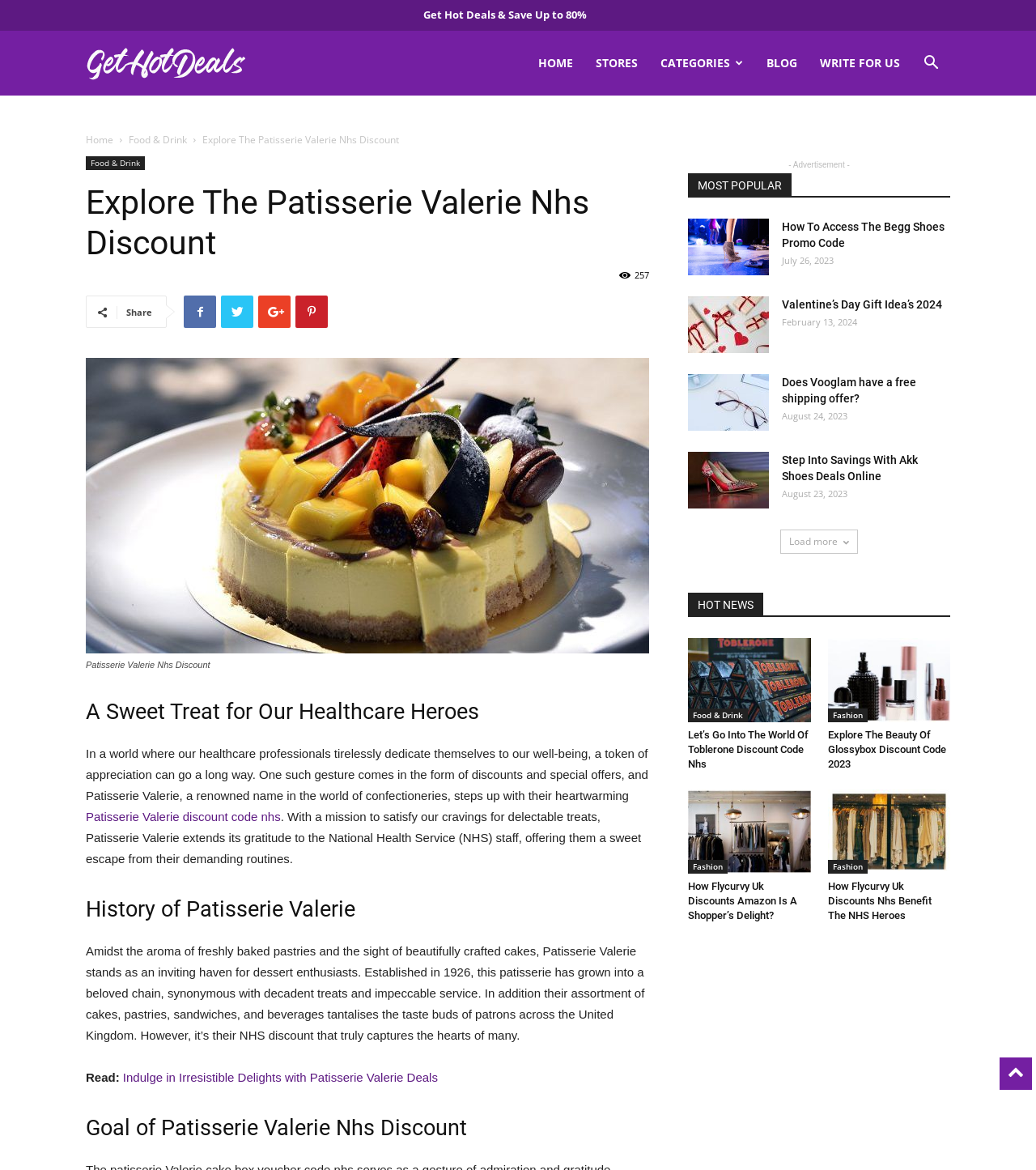What is the category of the article 'Indulge in Irresistible Delights with Patisserie Valerie Deals'?
Answer the question in a detailed and comprehensive manner.

The webpage has a link 'Indulge in Irresistible Delights with Patisserie Valerie Deals' which is categorized under 'Food & Drink'.